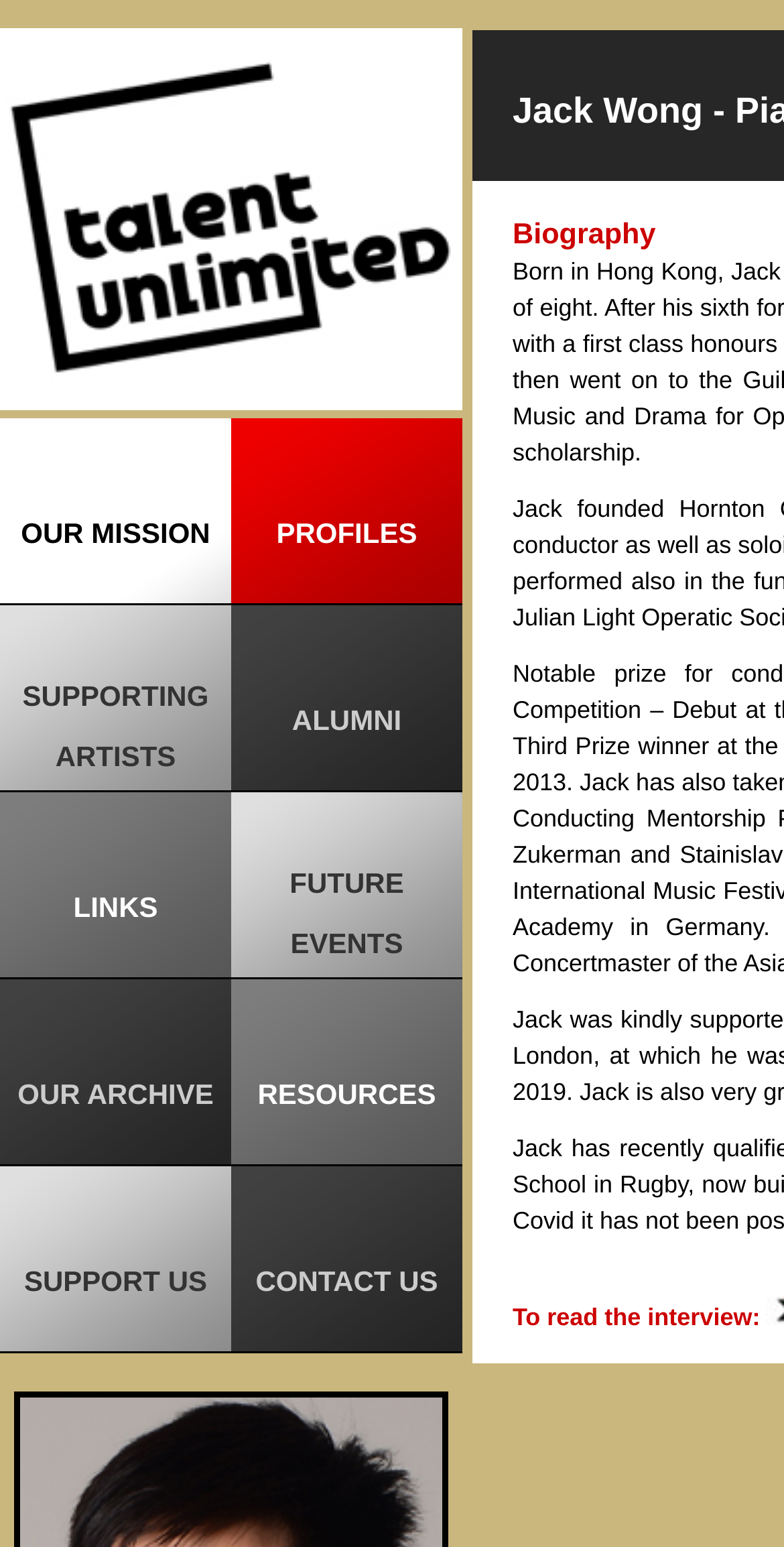Determine the bounding box coordinates of the area to click in order to meet this instruction: "support the charity".

[0.0, 0.754, 0.295, 0.873]